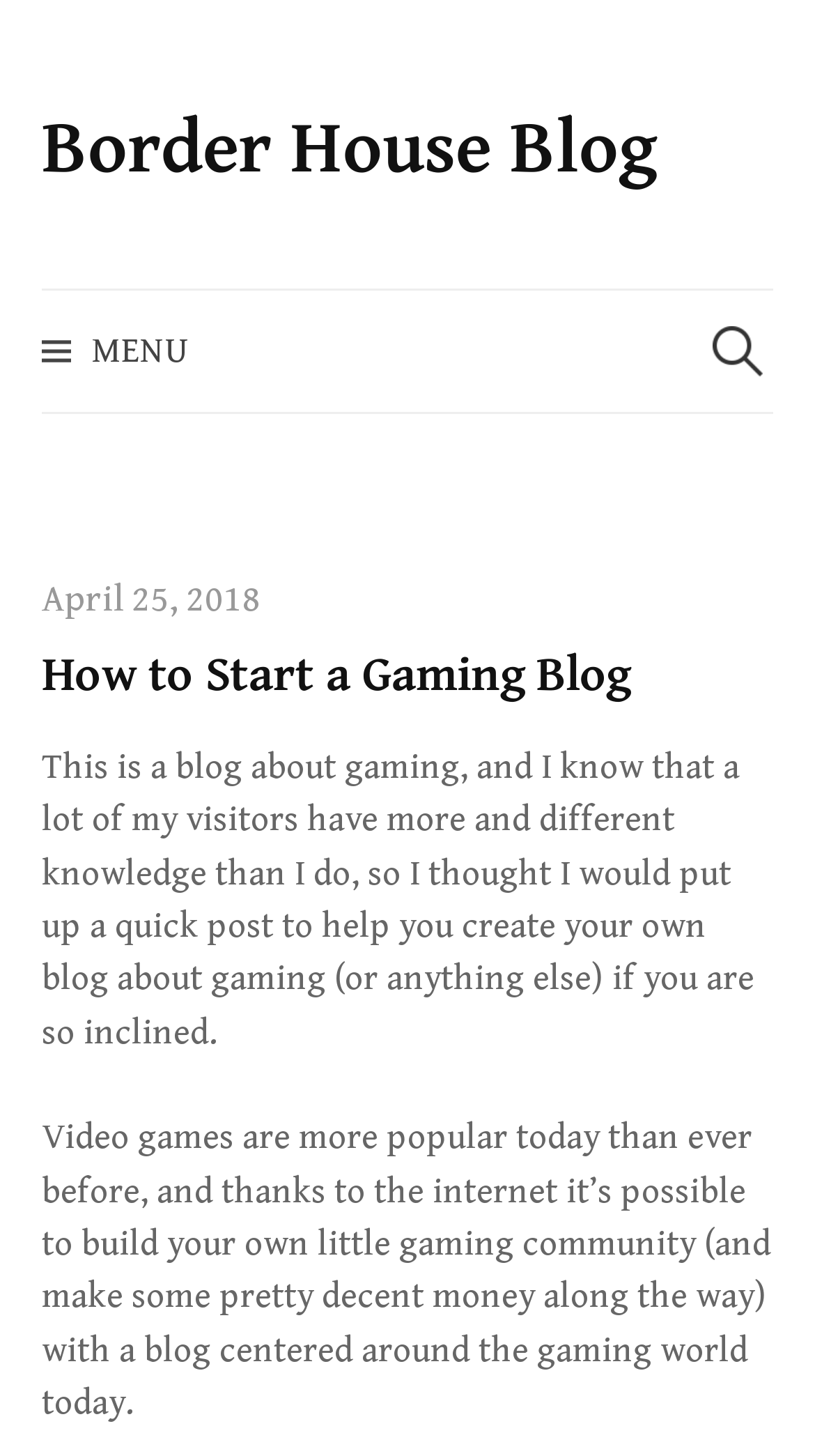What is the author's intention?
Based on the image, answer the question in a detailed manner.

The author's intention is to build a gaming community, as indicated by the text '...build your own little gaming community...' and the context of the webpage.